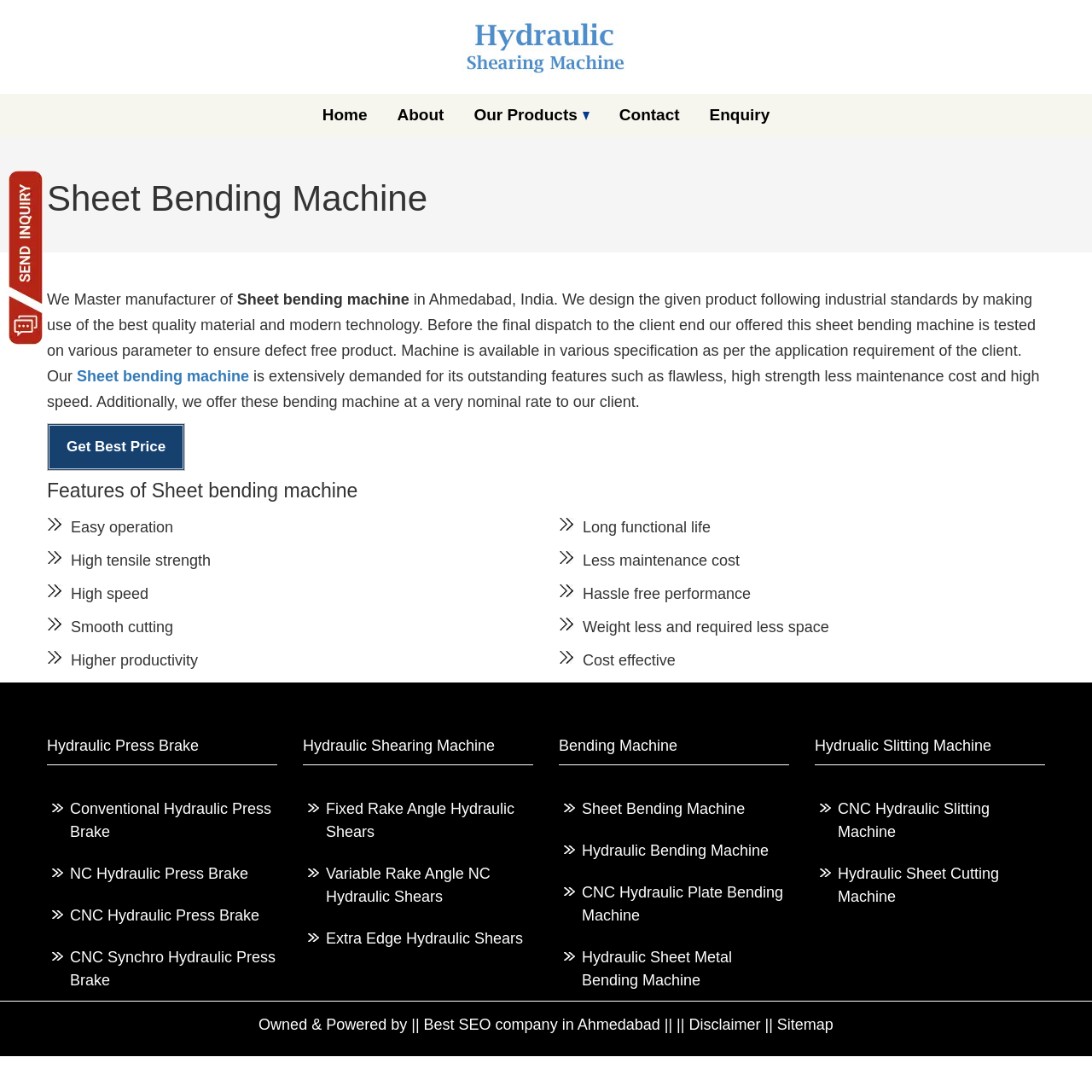Given the element description, predict the bounding box coordinates in the format (top-left x, top-left y, bottom-right x, bottom-right y), using floating point numbers between 0 and 1: Our Products

[0.422, 0.086, 0.551, 0.125]